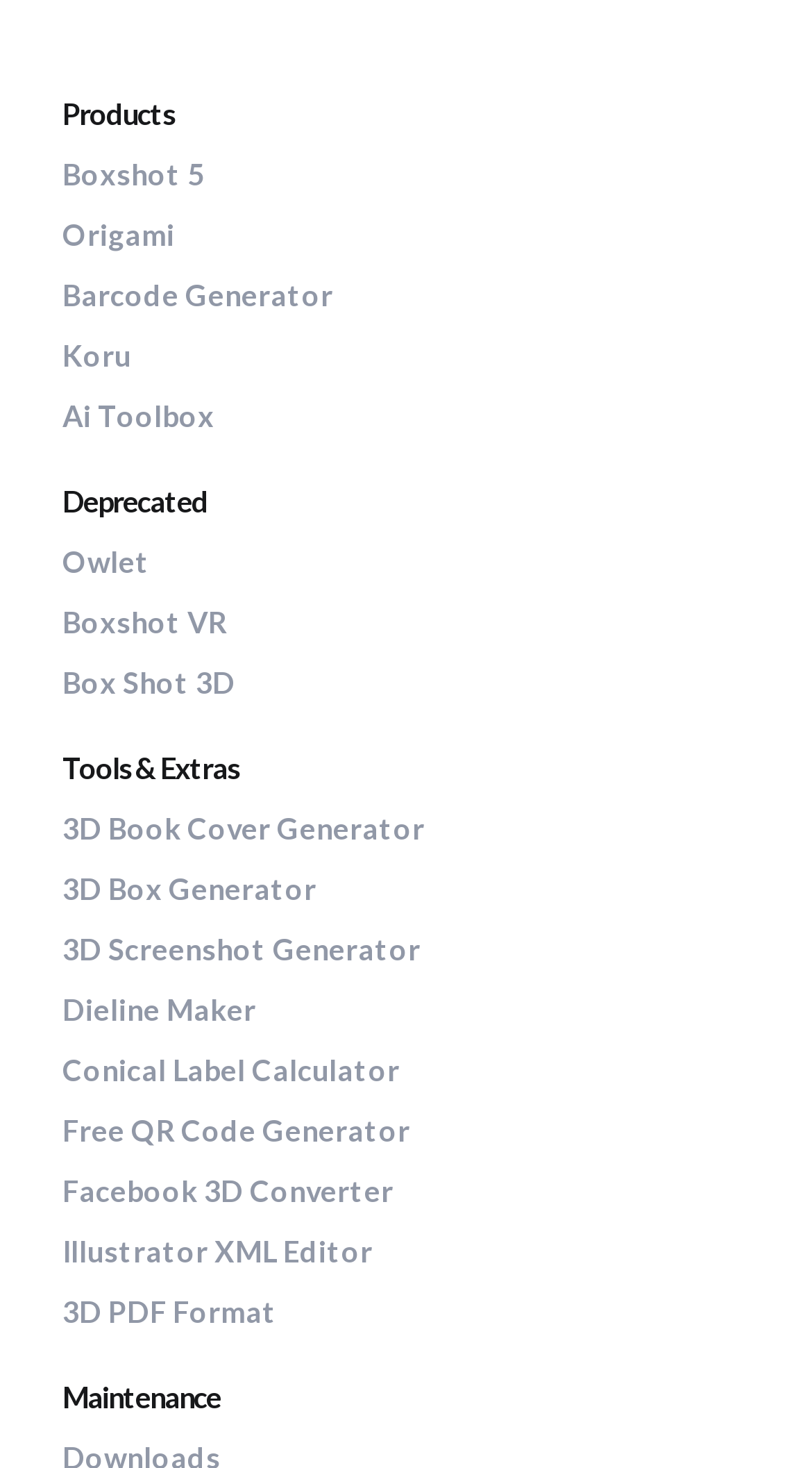Please find the bounding box for the UI element described by: "Instructions for Authors (5/03/23)".

None